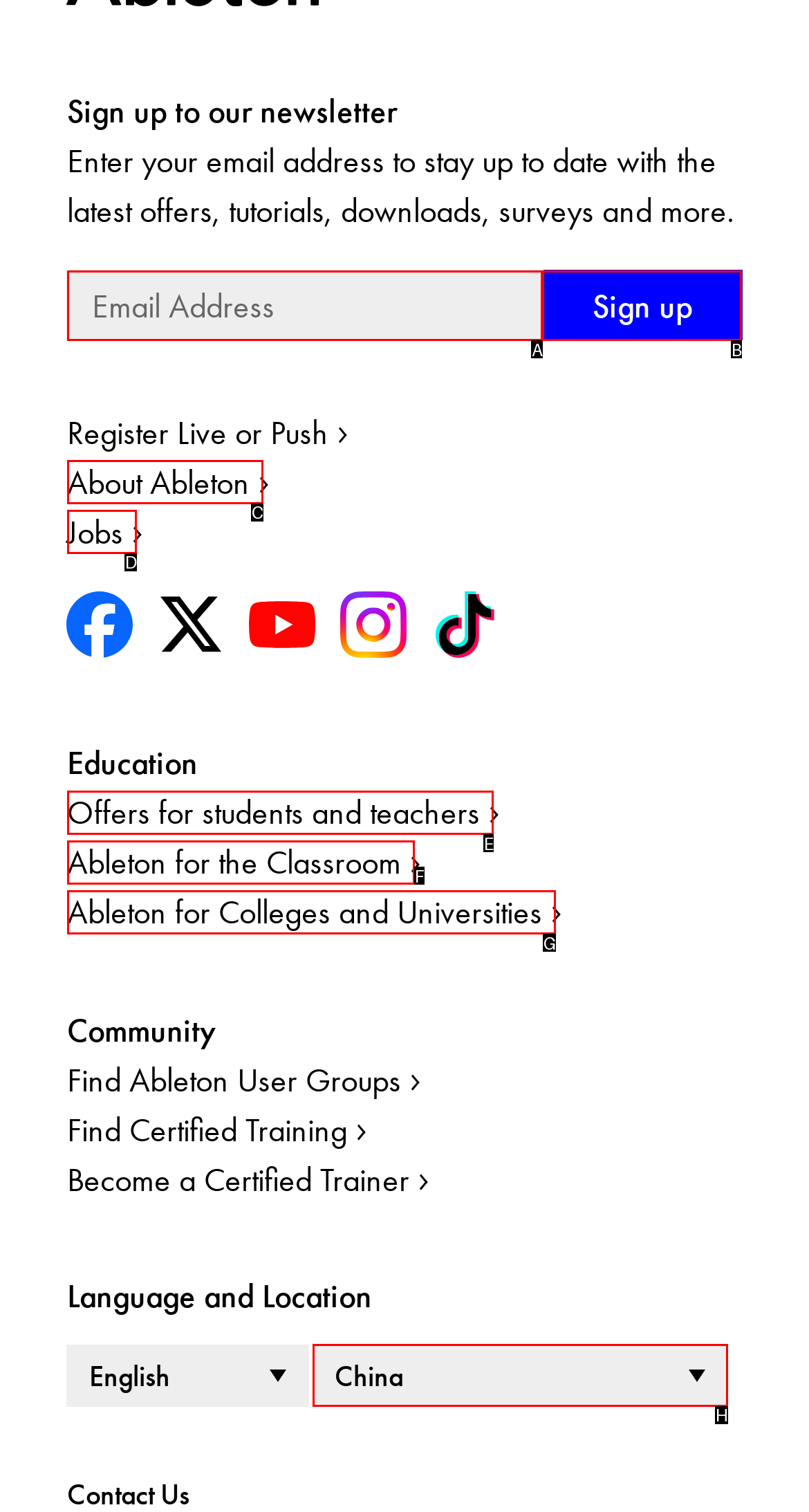Determine the UI element that matches the description: About Ableton
Answer with the letter from the given choices.

C